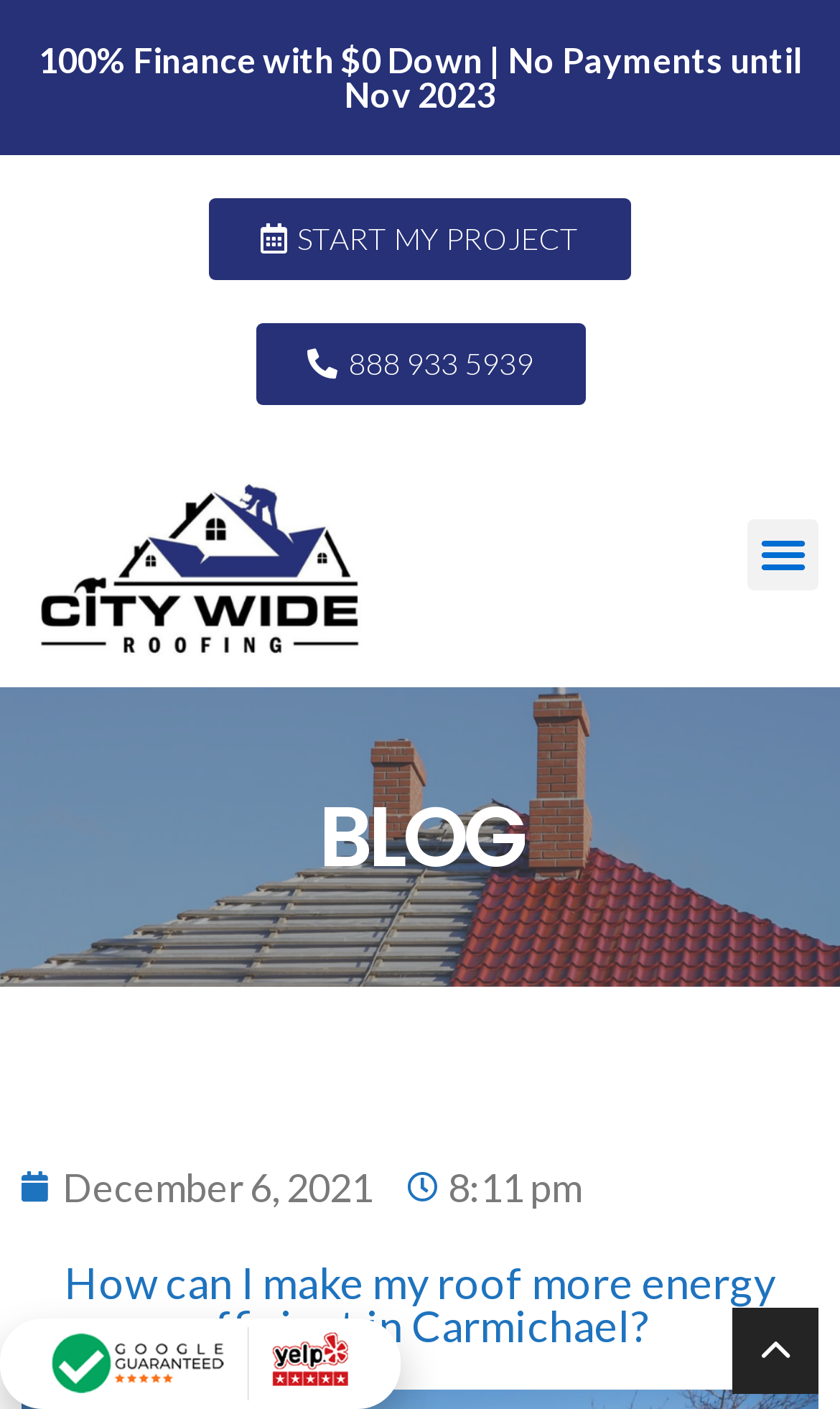Provide a brief response to the question below using one word or phrase:
What is the time of the latest blog post?

8:11 pm